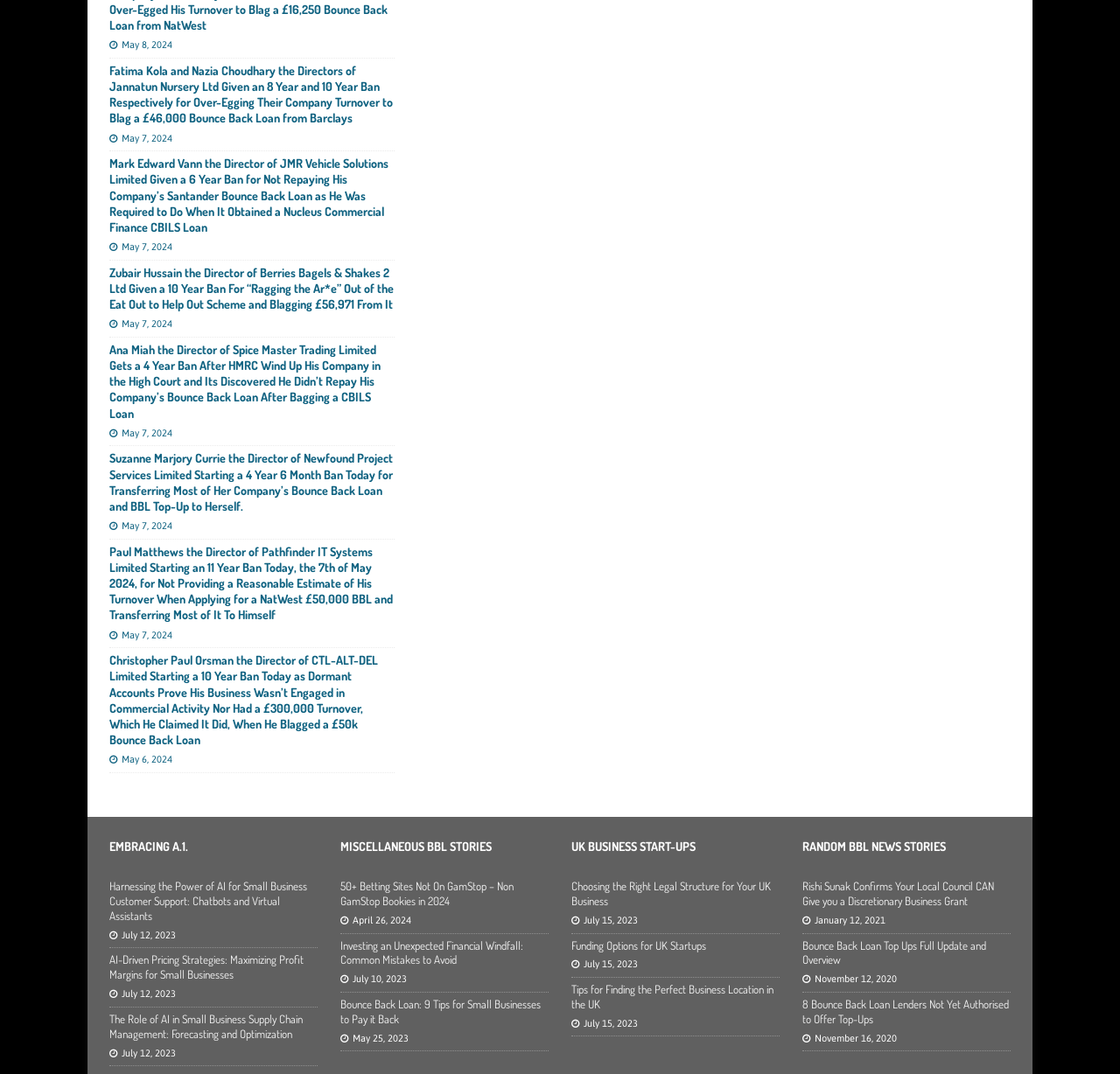Identify the bounding box coordinates of the clickable region required to complete the instruction: "Explore 'UK BUSINESS START-UPS'". The coordinates should be given as four float numbers within the range of 0 and 1, i.e., [left, top, right, bottom].

[0.51, 0.781, 0.621, 0.795]